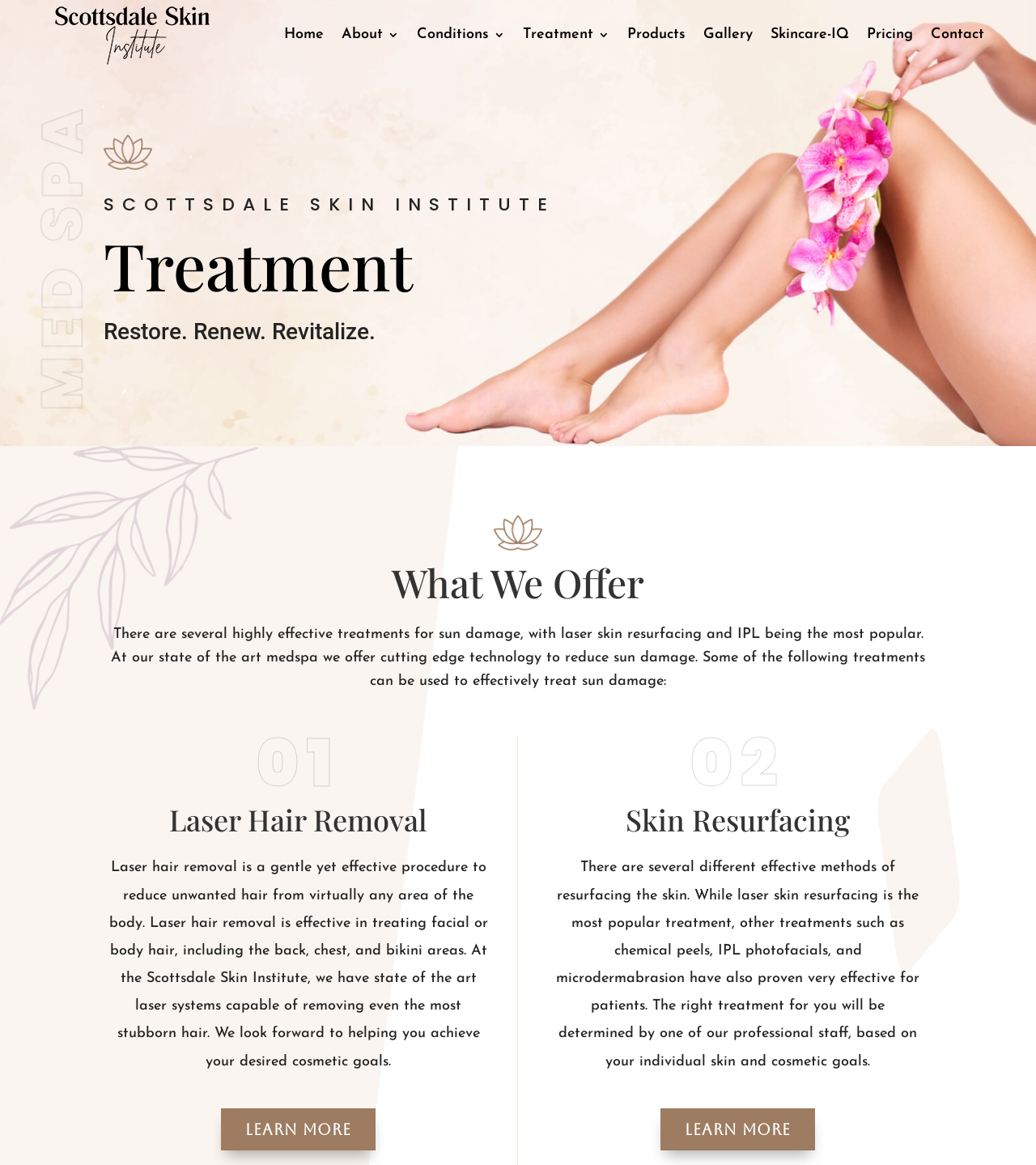Please find the bounding box coordinates of the section that needs to be clicked to achieve this instruction: "Click the Home link".

[0.274, 0.003, 0.312, 0.056]